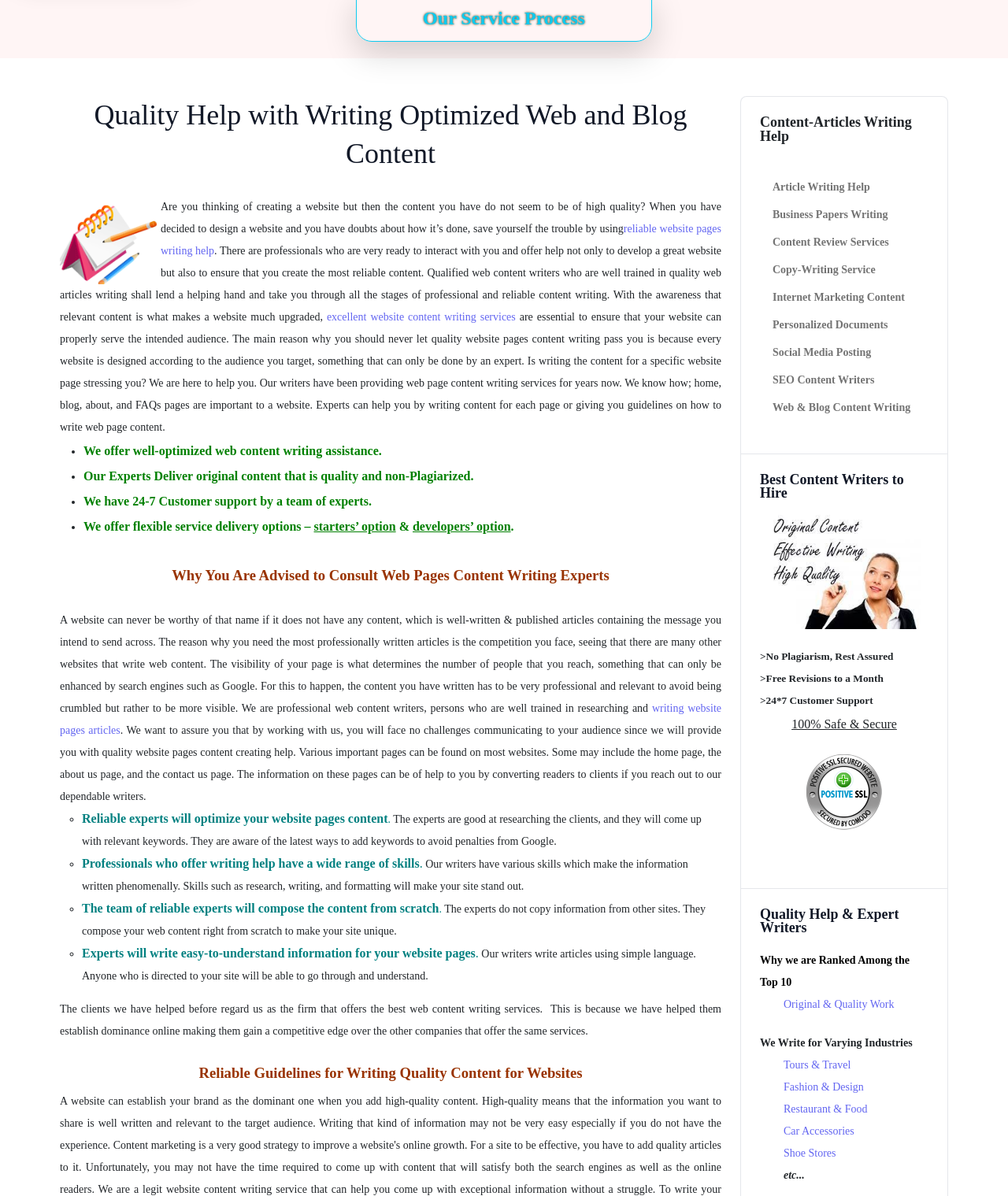Give a one-word or phrase response to the following question: What is the main service offered by this website?

Web content writing